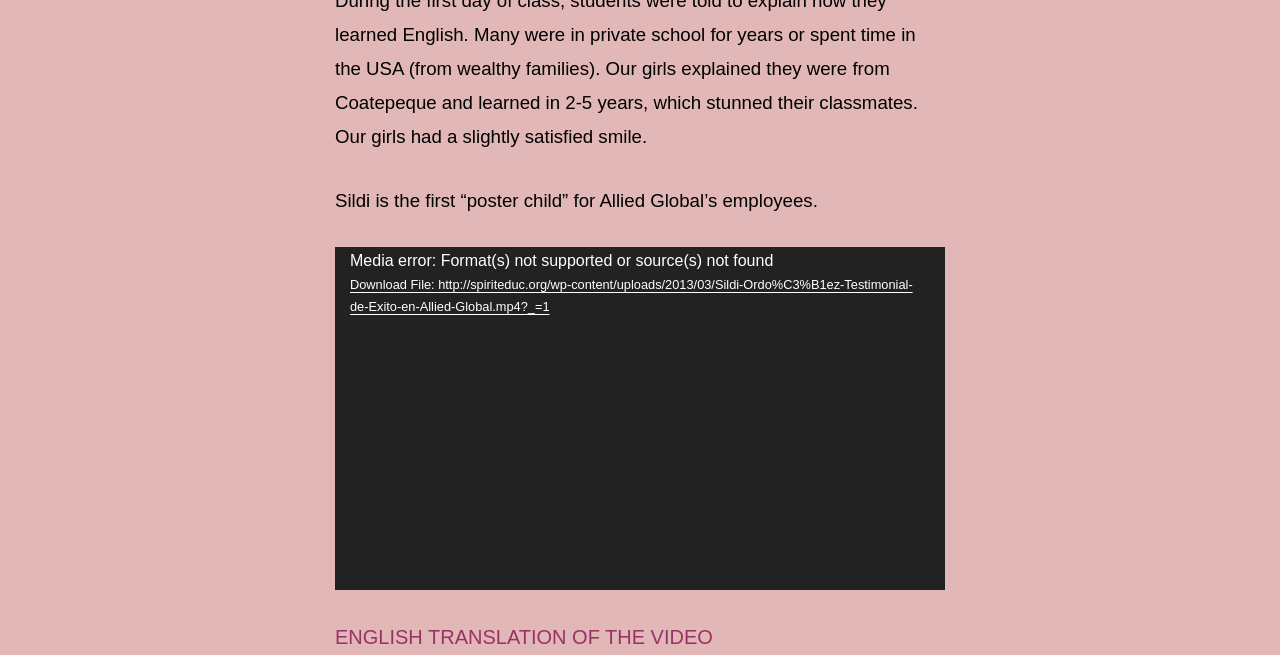What is the language of the video translation?
Based on the image, respond with a single word or phrase.

English